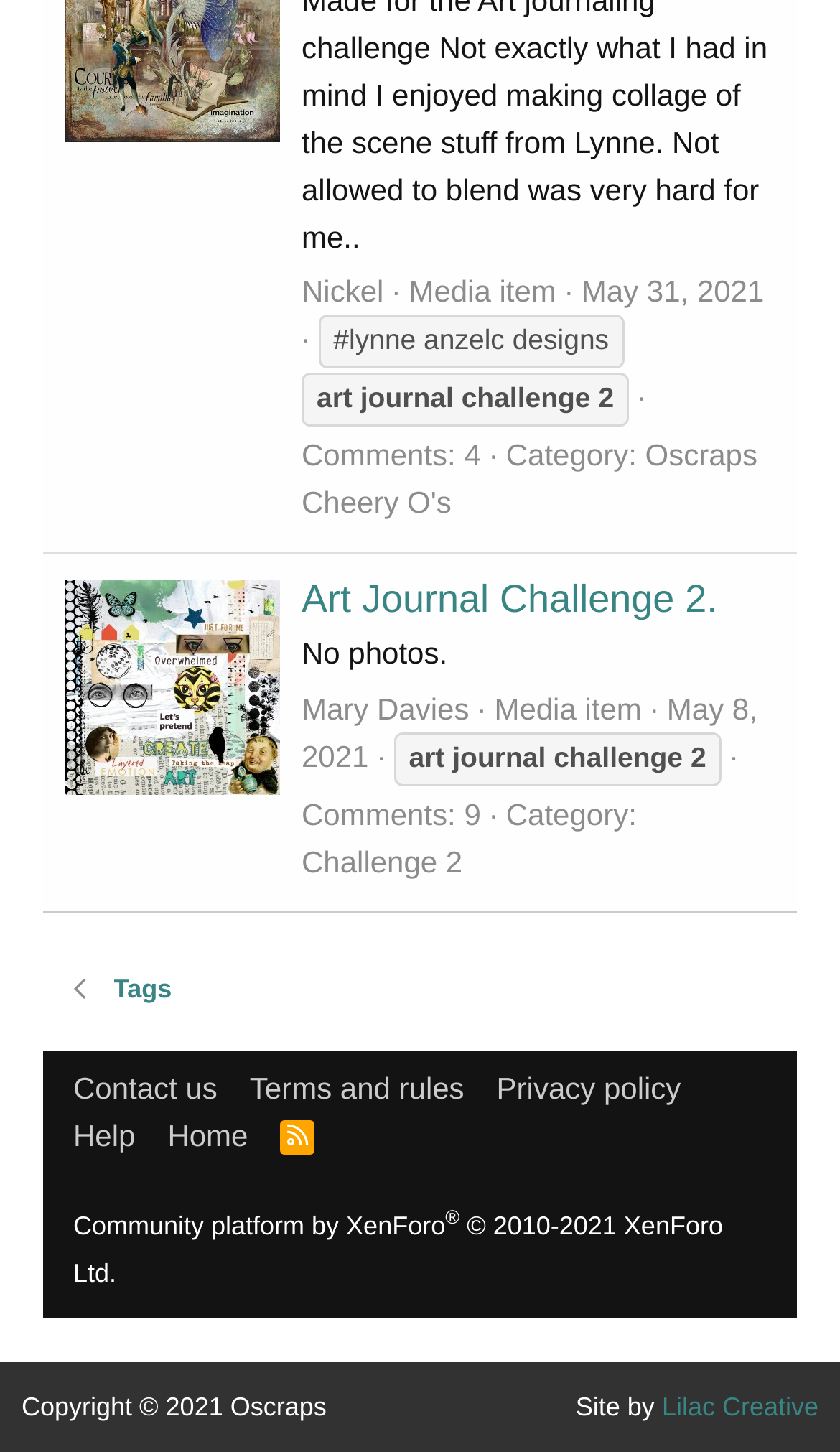Using the given description, provide the bounding box coordinates formatted as (top-left x, top-left y, bottom-right x, bottom-right y), with all values being floating point numbers between 0 and 1. Description: Doctrinal & Practical Writings

None